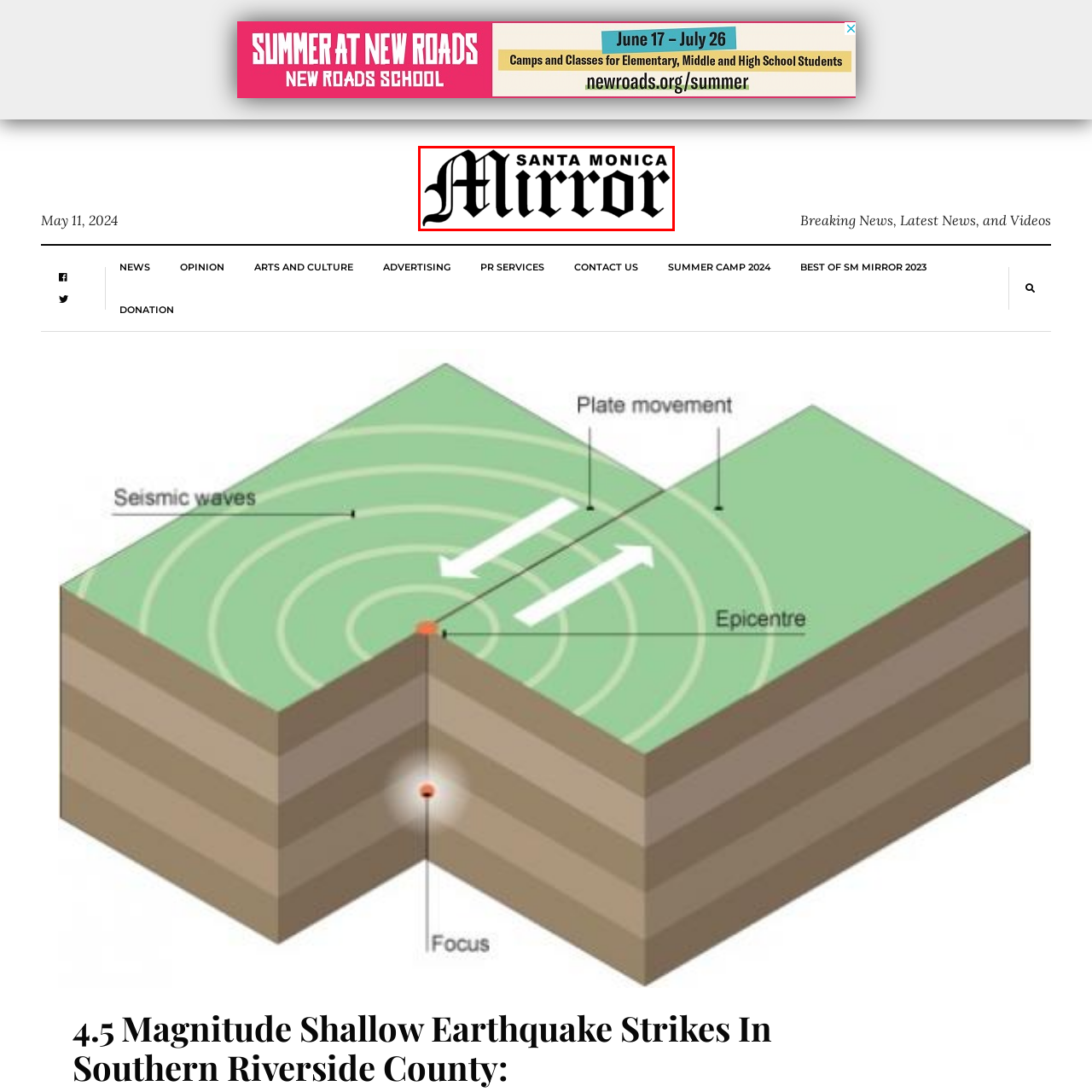Analyze the picture enclosed by the red bounding box and provide a single-word or phrase answer to this question:
What is the focus of the news outlet?

Local stories and community updates